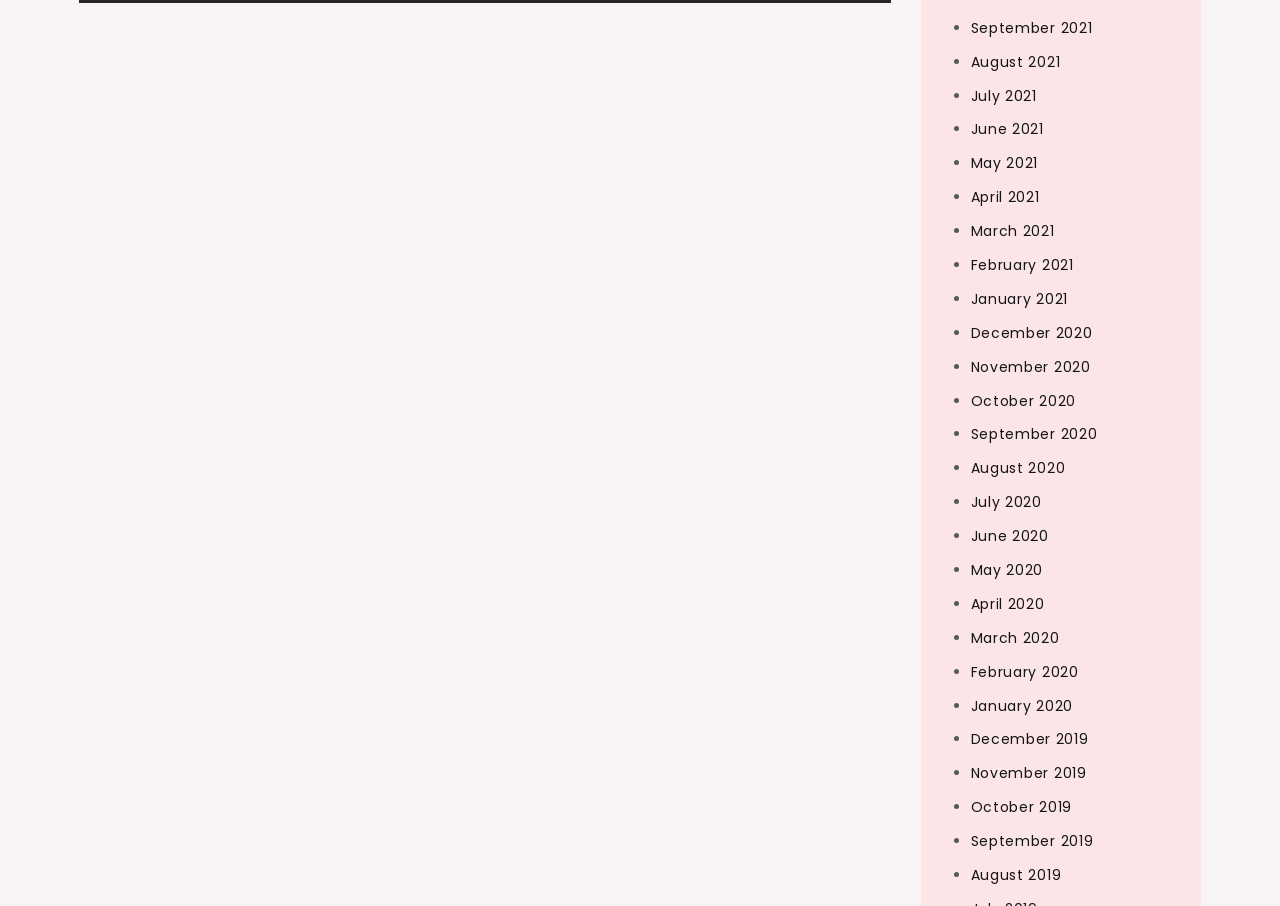Identify the bounding box coordinates for the element that needs to be clicked to fulfill this instruction: "View November 2019". Provide the coordinates in the format of four float numbers between 0 and 1: [left, top, right, bottom].

[0.758, 0.843, 0.849, 0.865]